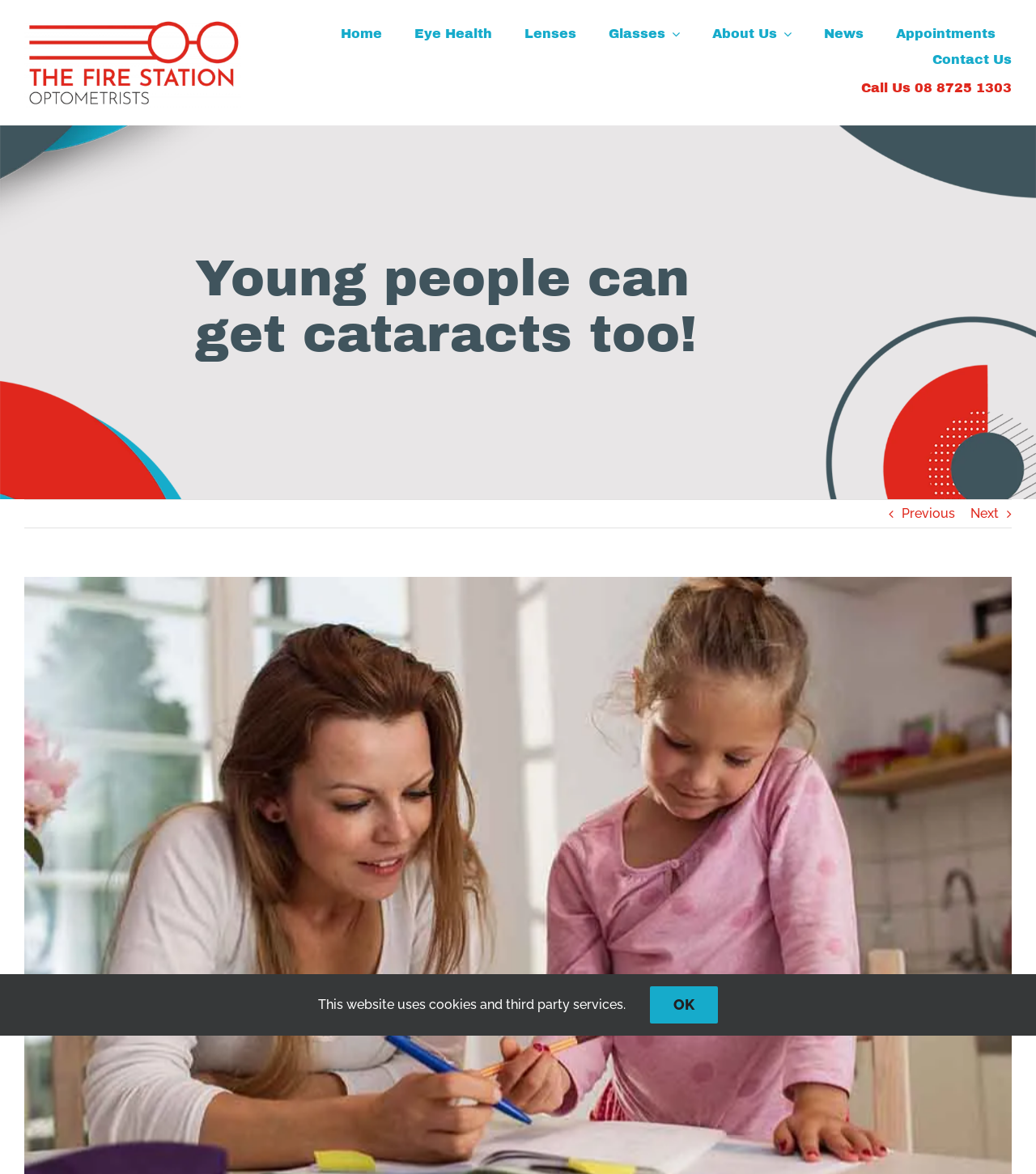Extract the bounding box coordinates for the UI element described as: "Previous".

[0.87, 0.426, 0.922, 0.45]